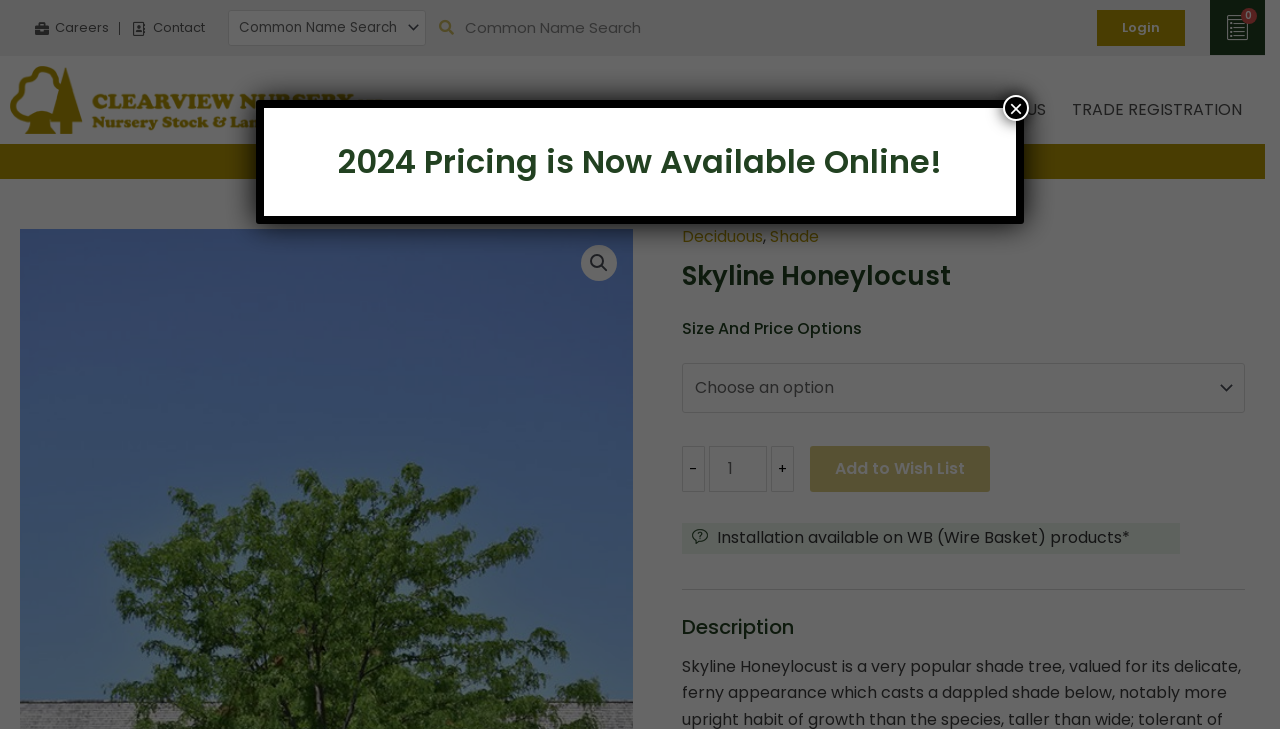Determine the bounding box coordinates of the section to be clicked to follow the instruction: "Read product description". The coordinates should be given as four float numbers between 0 and 1, formatted as [left, top, right, bottom].

[0.532, 0.808, 0.973, 0.877]